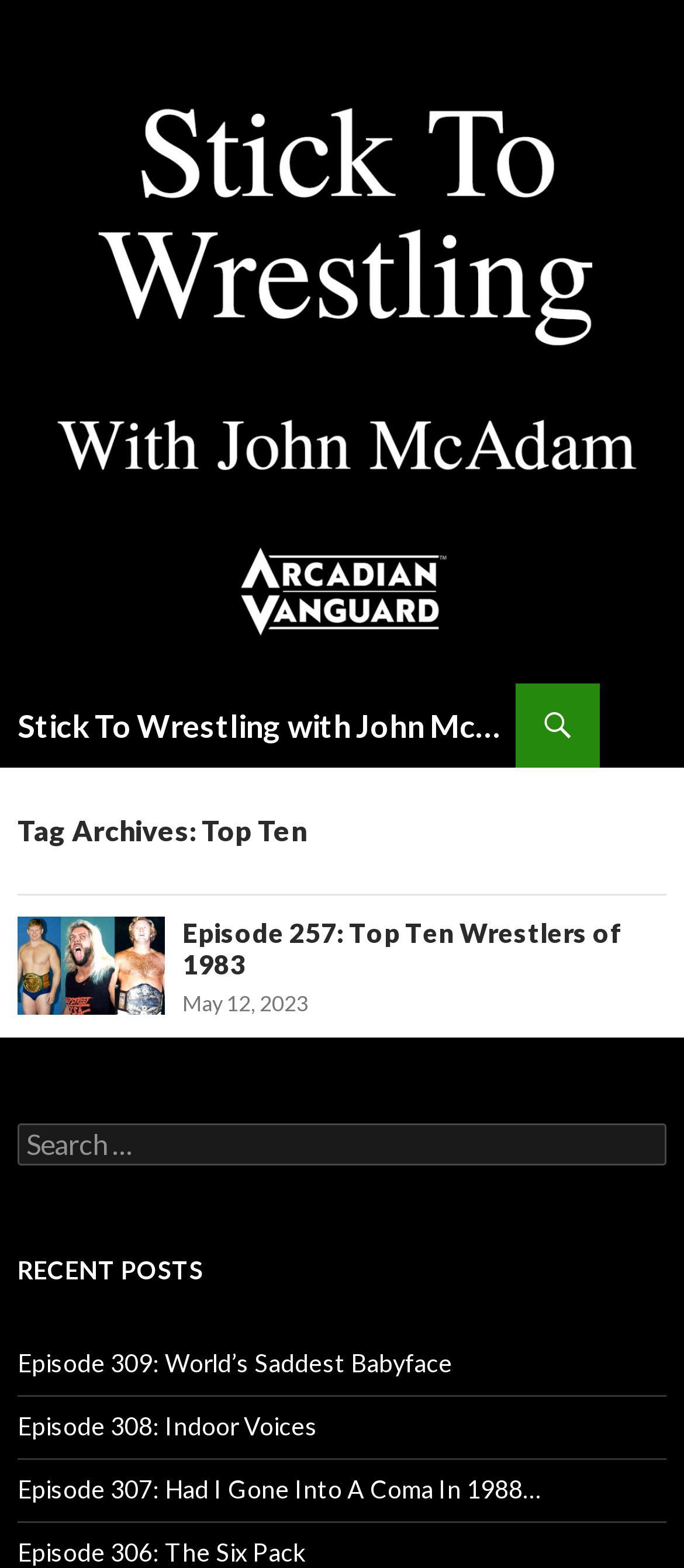What is the primary heading on this webpage?

Stick To Wrestling with John McAdam